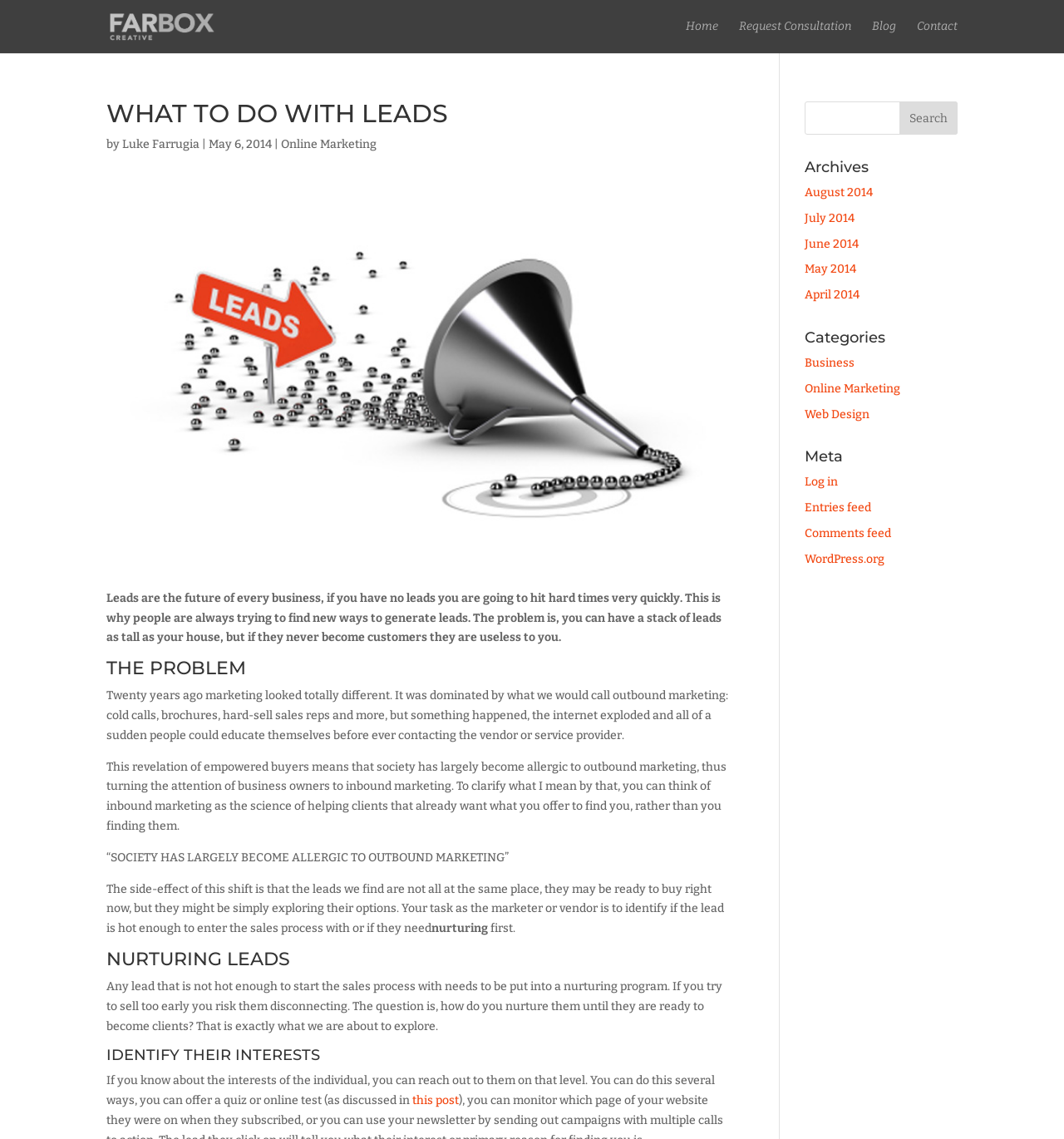Respond with a single word or short phrase to the following question: 
What is the category of the article?

Online Marketing